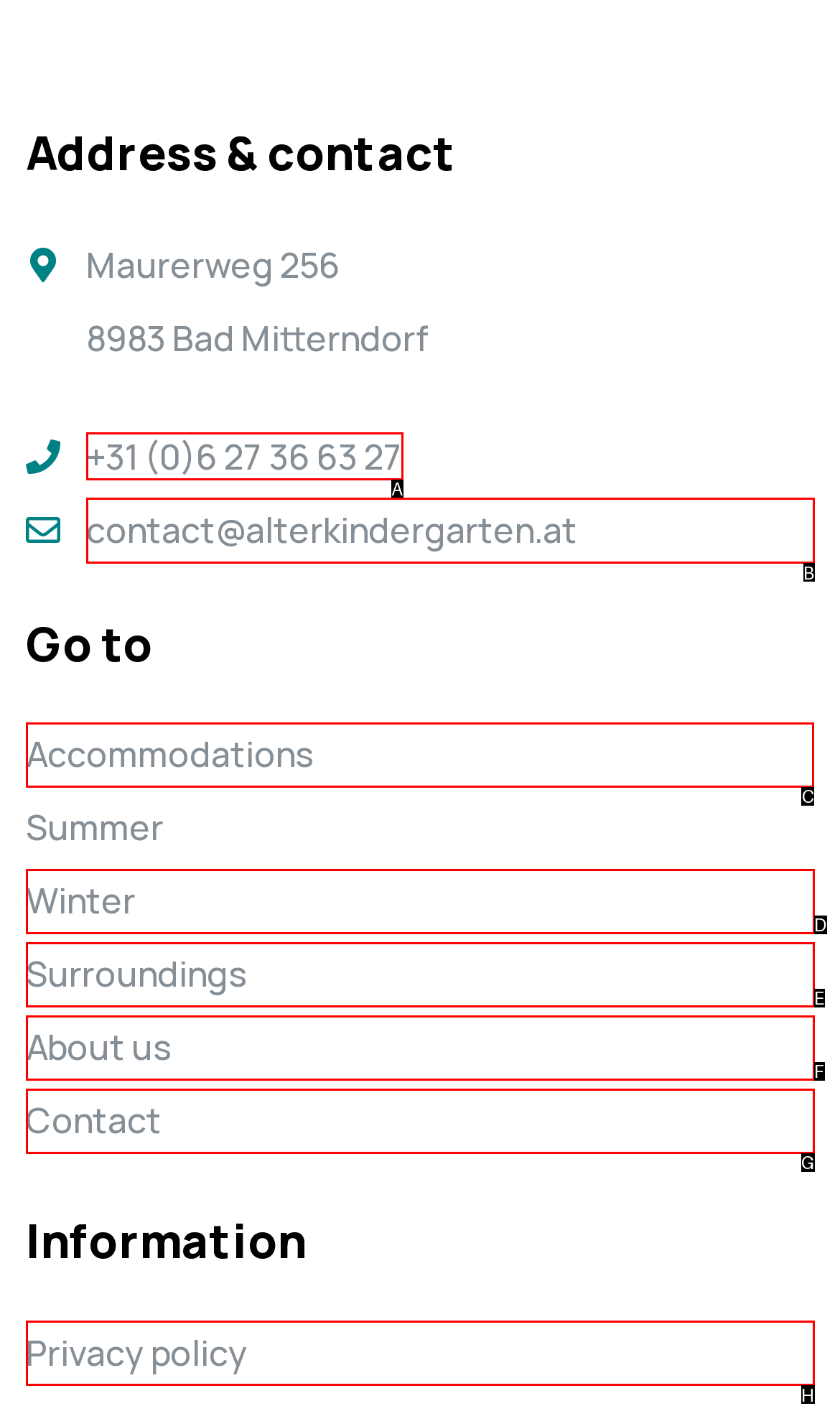Determine which HTML element to click on in order to complete the action: Go to accommodations page.
Reply with the letter of the selected option.

C